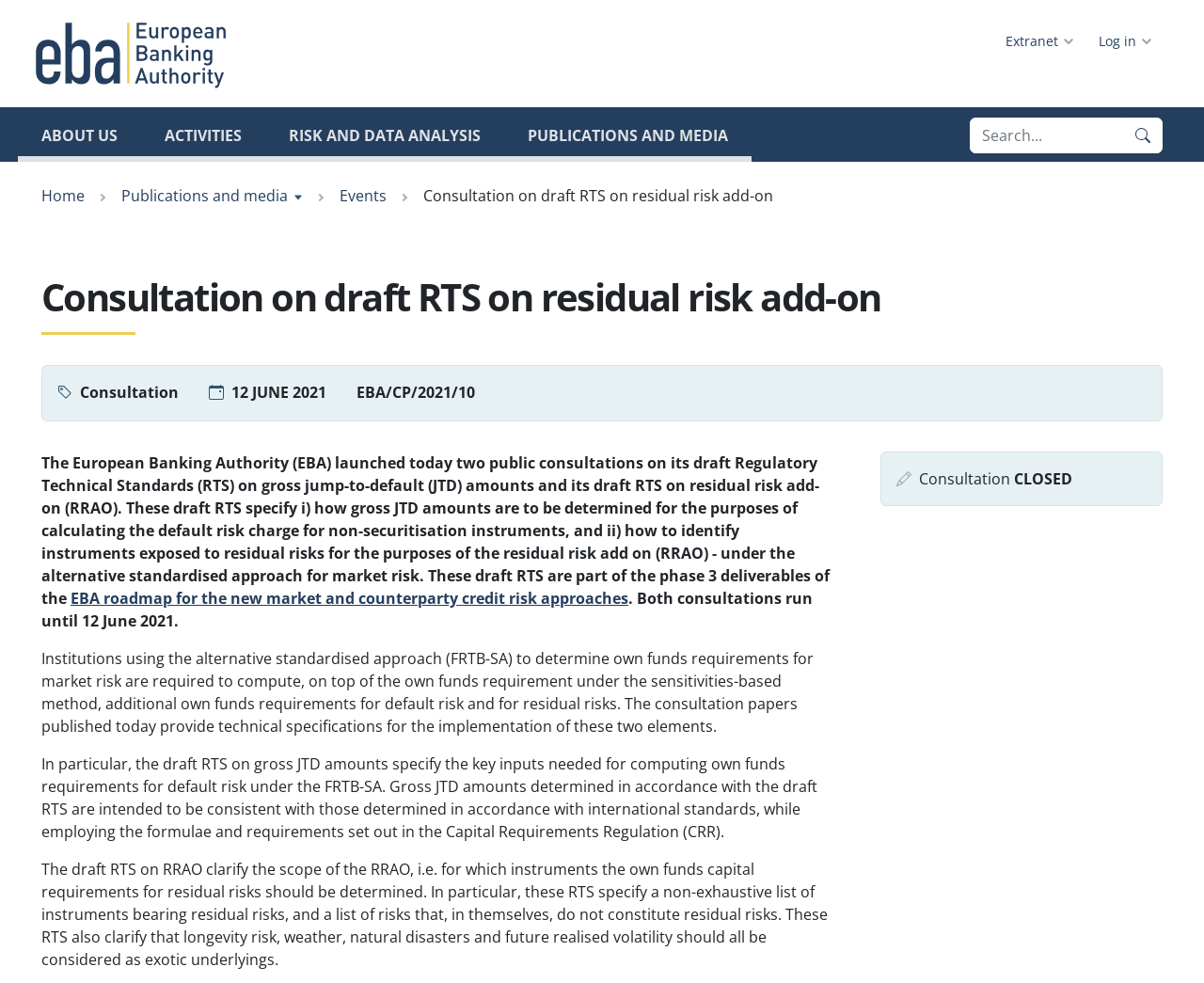What is the purpose of the draft RTS on gross JTD amounts?
Provide a comprehensive and detailed answer to the question.

The draft RTS on gross JTD amounts specify the key inputs needed for computing own funds requirements for default risk under the FRTB-SA. Gross JTD amounts determined in accordance with the draft RTS are intended to be consistent with those determined in accordance with international standards, while employing the formulae and requirements set out in the Capital Requirements Regulation (CRR).